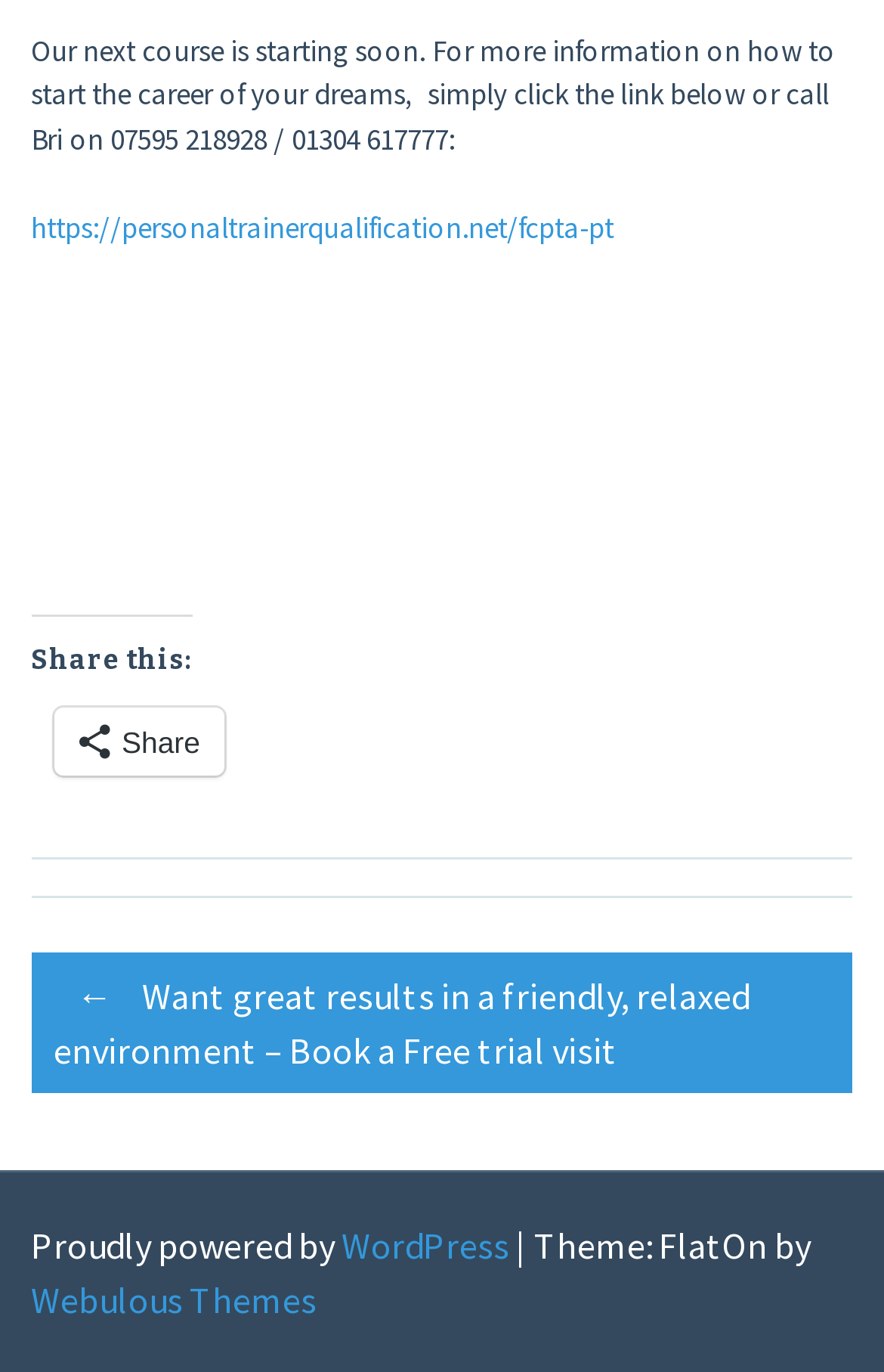Bounding box coordinates are specified in the format (top-left x, top-left y, bottom-right x, bottom-right y). All values are floating point numbers bounded between 0 and 1. Please provide the bounding box coordinate of the region this sentence describes: Webulous Themes

[0.035, 0.93, 0.358, 0.963]